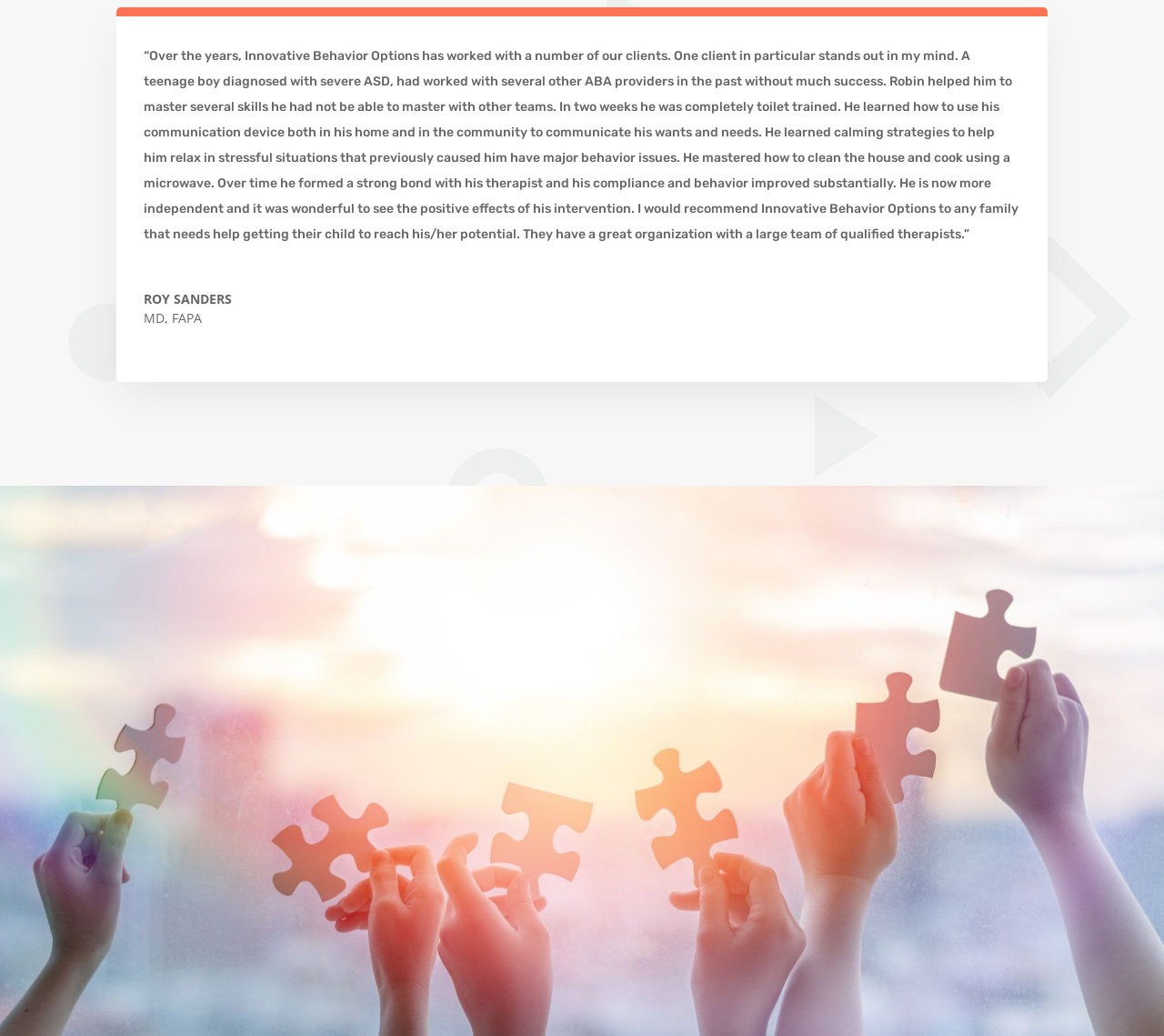What are the social media platforms to follow?
Using the information from the image, give a concise answer in one word or a short phrase.

Three platforms